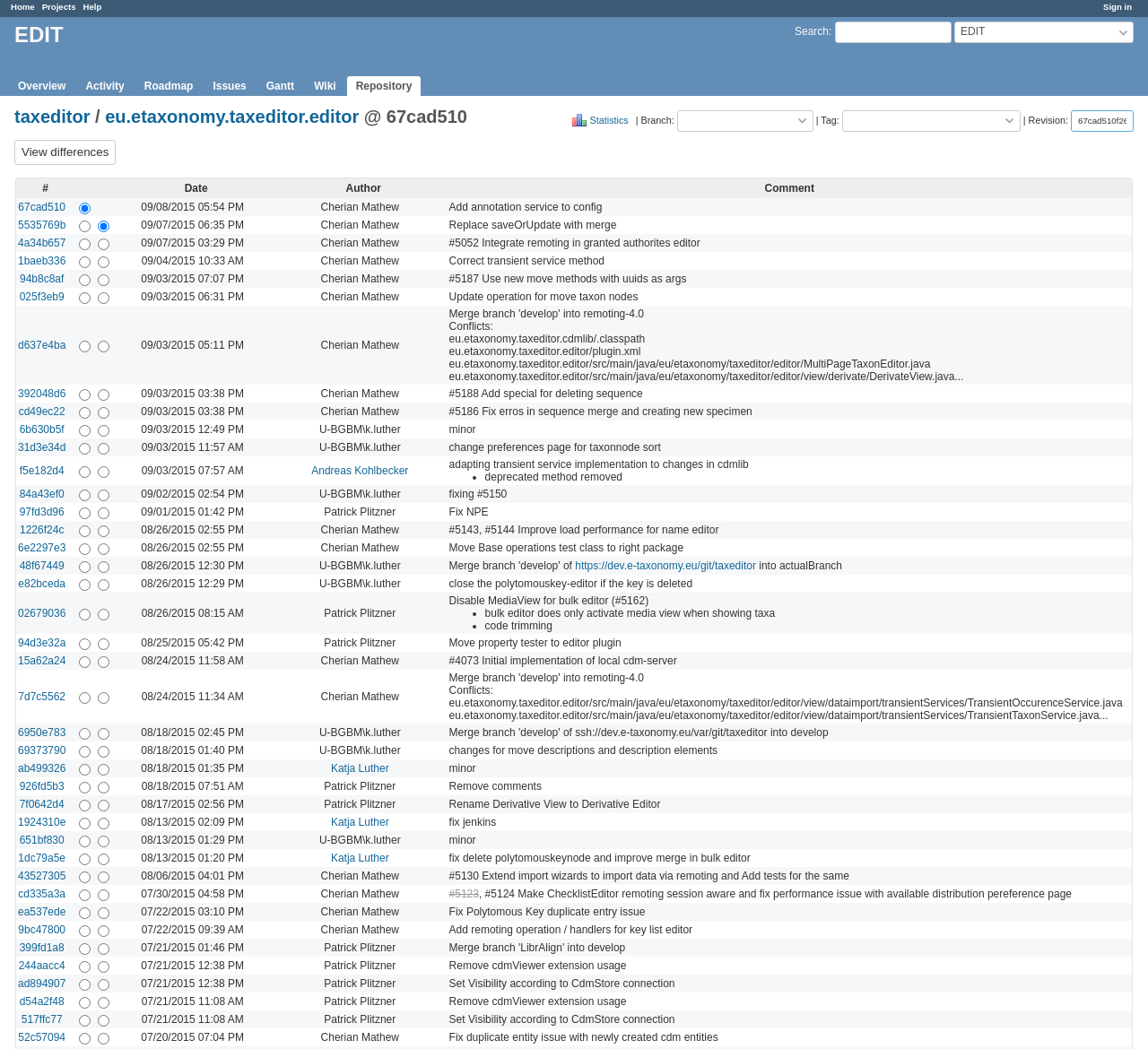Could you determine the bounding box coordinates of the clickable element to complete the instruction: "Check out the 'Instagram Fashion Round Up, Volume 2' header"? Provide the coordinates as four float numbers between 0 and 1, i.e., [left, top, right, bottom].

None